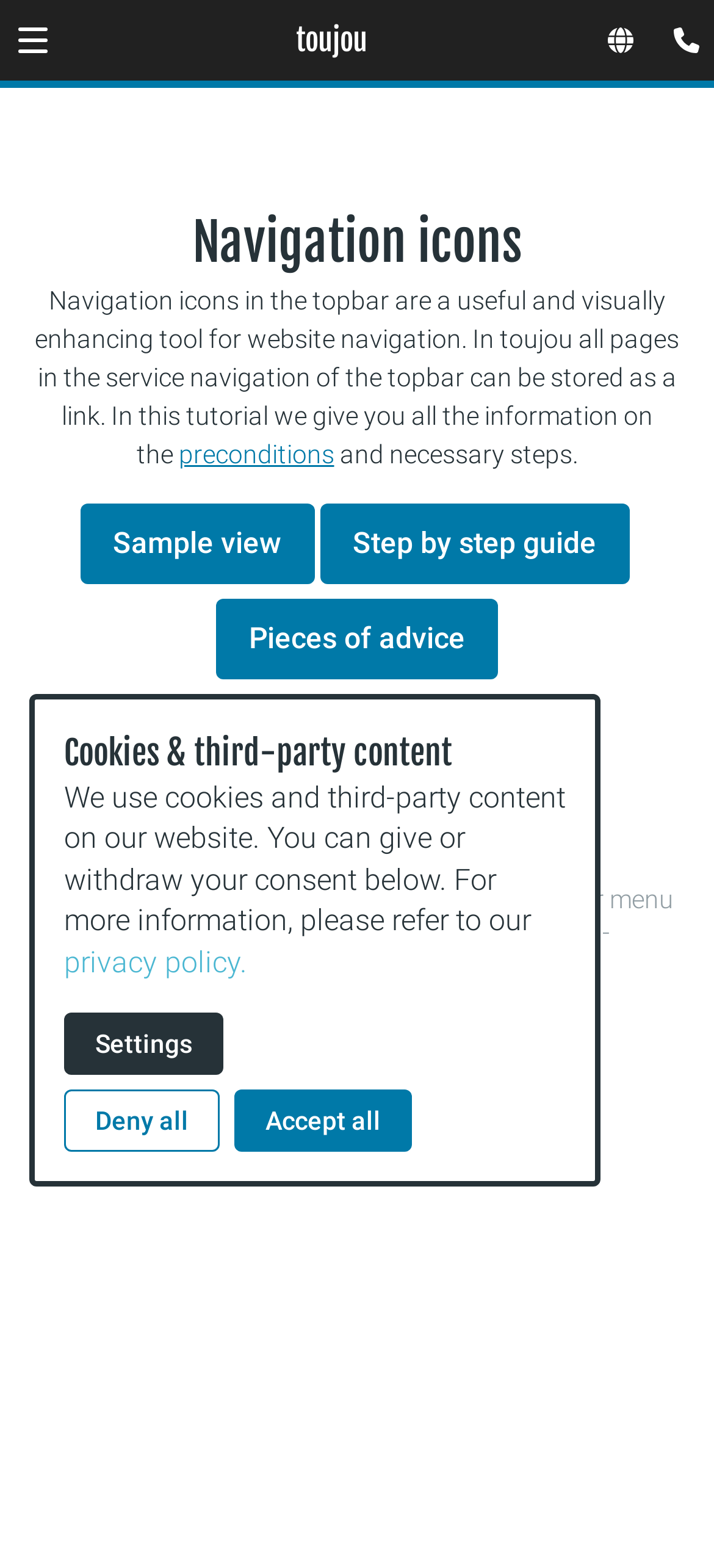Identify the bounding box coordinates of the clickable region to carry out the given instruction: "Click on the toujou link".

[0.414, 0.0, 0.514, 0.051]